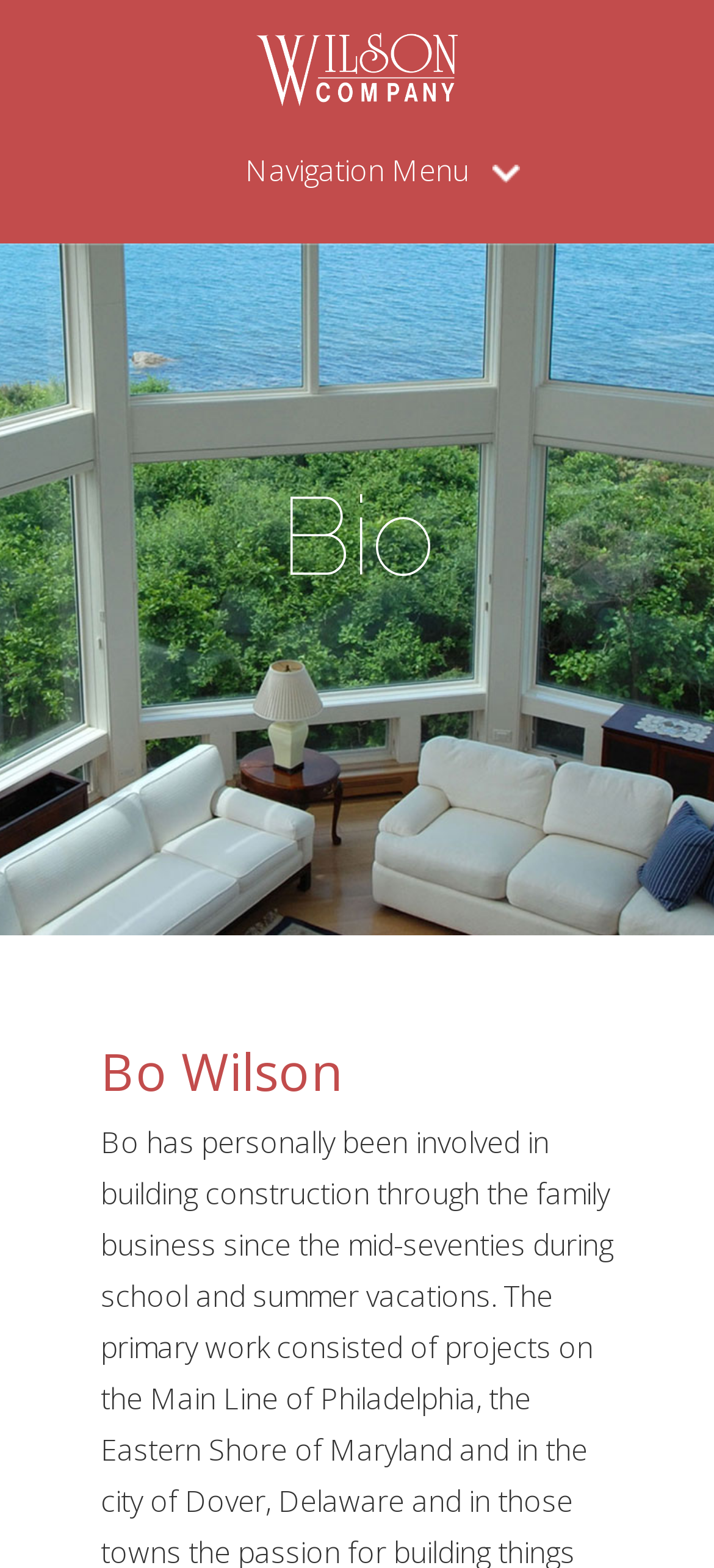How many images are on the top of the webpage?
Give a detailed response to the question by analyzing the screenshot.

I found the answer by looking at the image element with the description 'Wilson Company Building Contractors' which is located at the top of the webpage, and there is only one image element in that region.